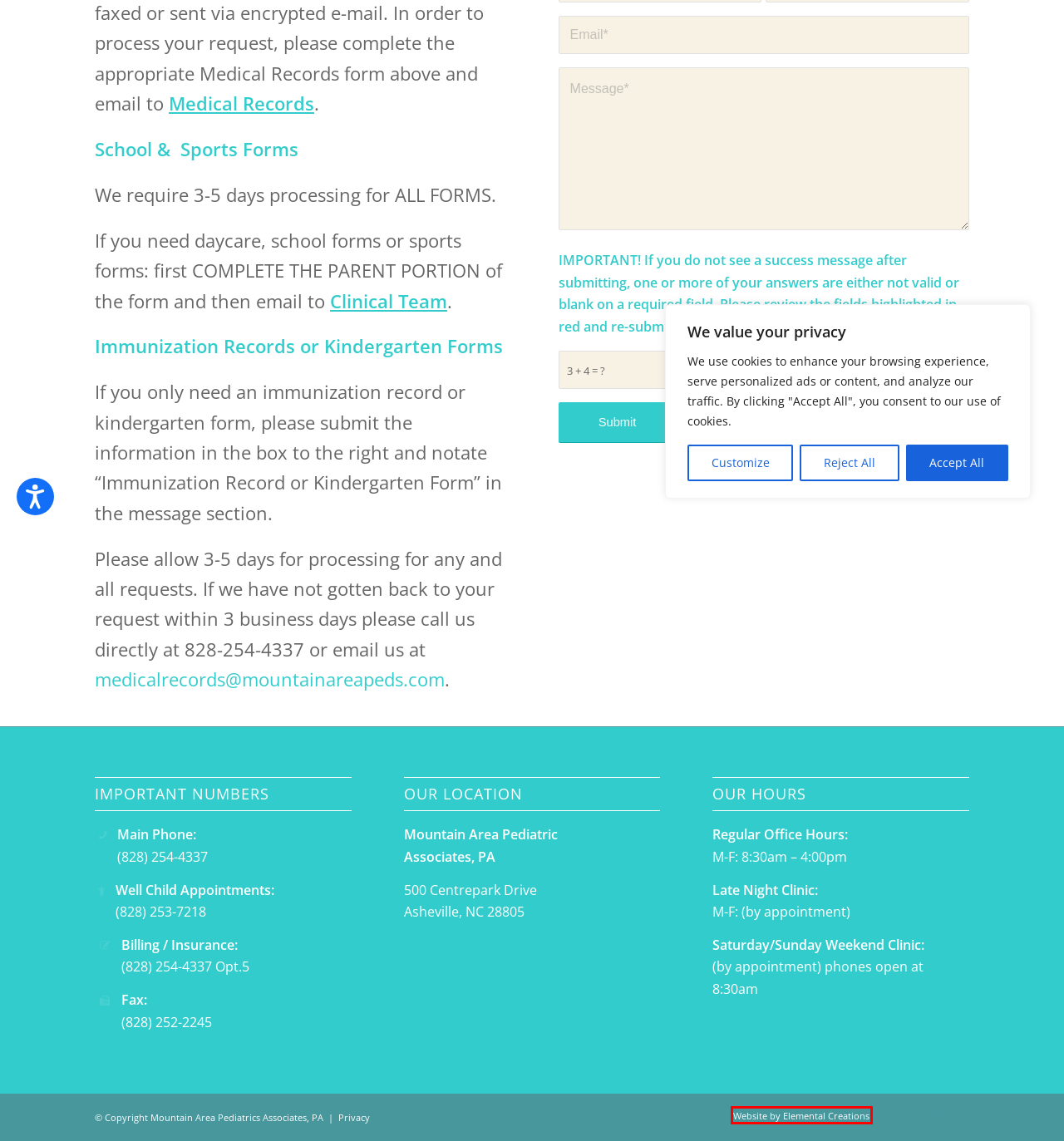Look at the screenshot of a webpage where a red bounding box surrounds a UI element. Your task is to select the best-matching webpage description for the new webpage after you click the element within the bounding box. The available options are:
A. Staff – Mountain Area Pediatrics
B. Mountain Area Pediatrics – Pediatric Private Practice located in Asheville, NC
C. Billing / Insurance – Mountain Area Pediatrics
D. Patient Portal Sign Up – Mountain Area Pediatrics
E. Privacy Notice – Mountain Area Pediatrics
F. Contact – Mountain Area Pediatrics
G. accessiBe Guide for Screen Reader Users - accessiBe
H. Elemental Creations - Intuitive. Creative. Elemental.

H